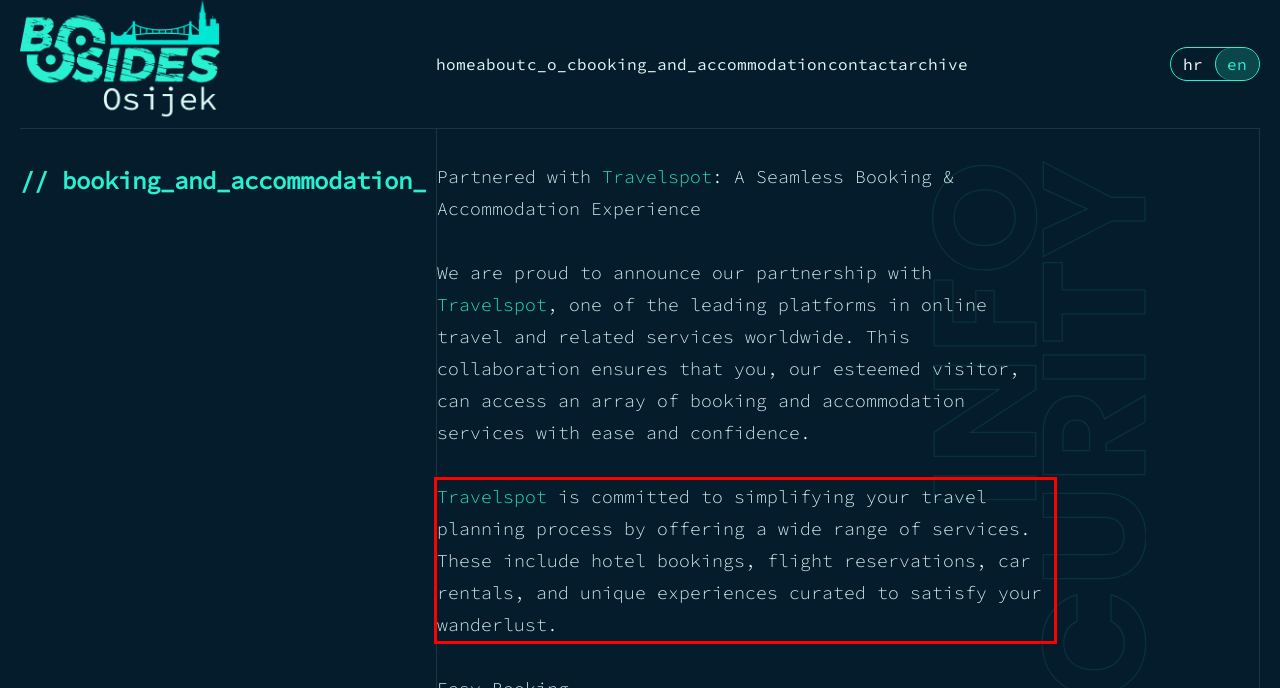Please analyze the screenshot of a webpage and extract the text content within the red bounding box using OCR.

Travelspot is committed to simplifying your travel planning process by offering a wide range of services. These include hotel bookings, flight reservations, car rentals, and unique experiences curated to satisfy your wanderlust.